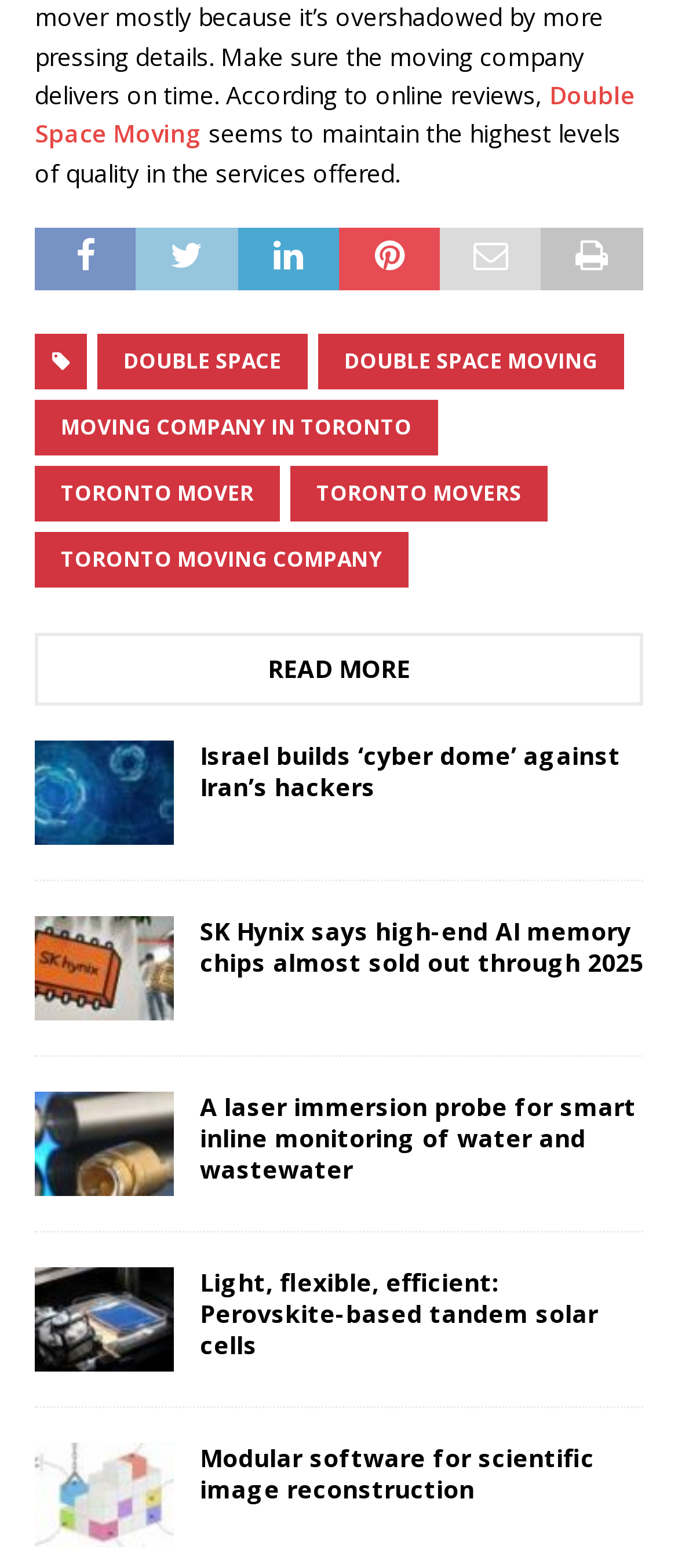Please specify the bounding box coordinates of the clickable region to carry out the following instruction: "Visit the 'MOVING COMPANY IN TORONTO' page". The coordinates should be four float numbers between 0 and 1, in the format [left, top, right, bottom].

[0.051, 0.255, 0.646, 0.29]